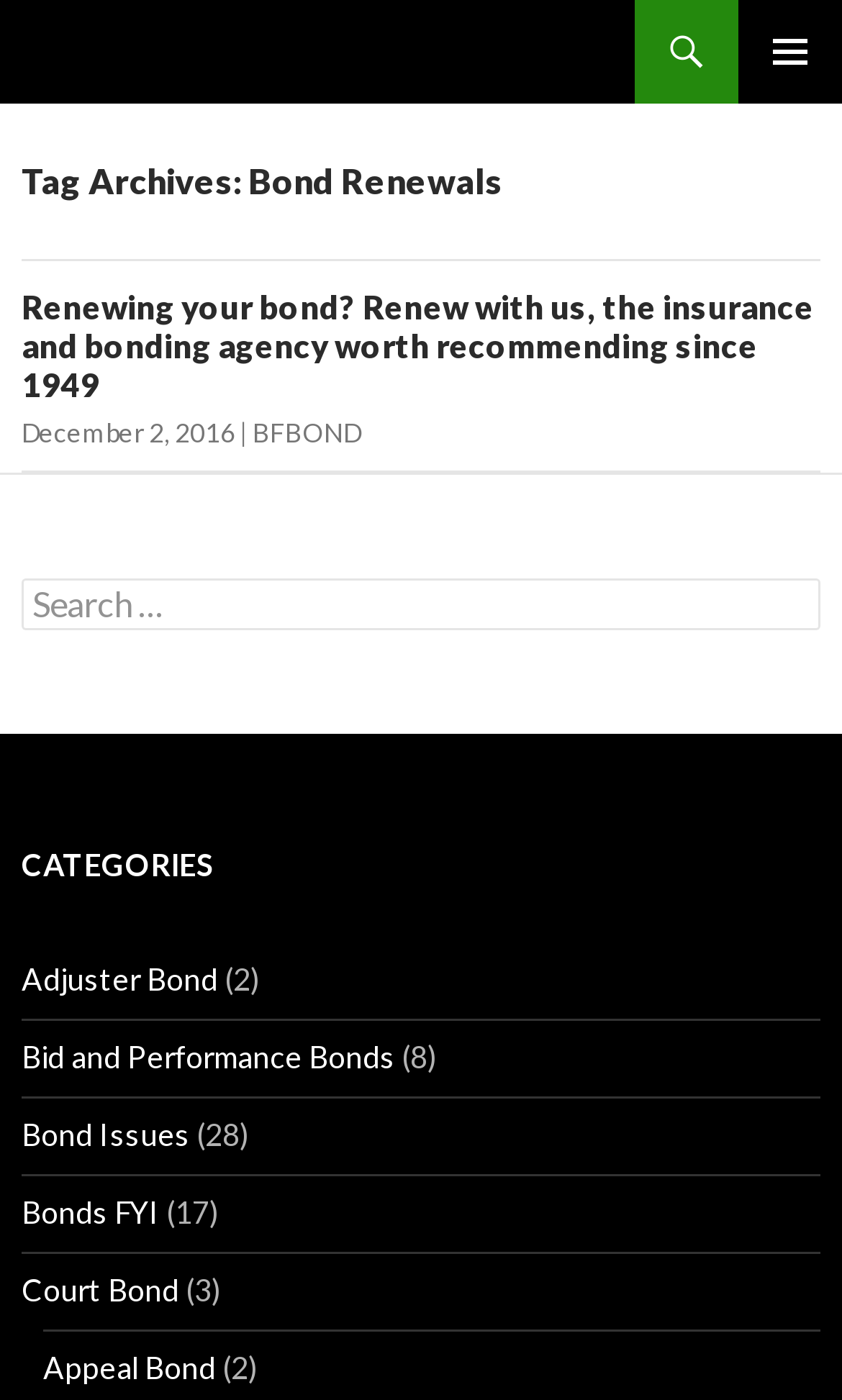Please locate the UI element described by "Primary Menu" and provide its bounding box coordinates.

[0.877, 0.0, 1.0, 0.074]